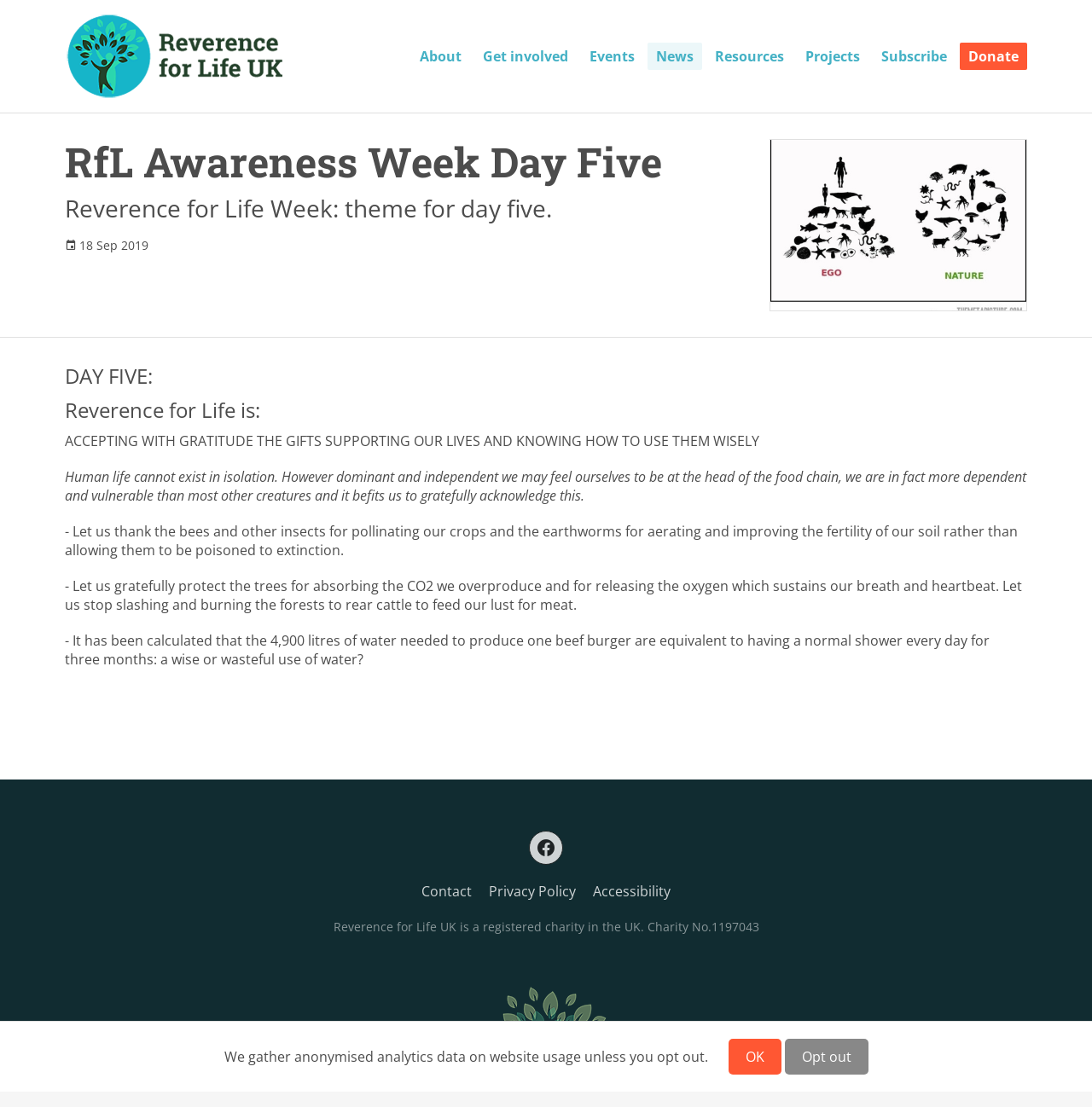Can you provide the bounding box coordinates for the element that should be clicked to implement the instruction: "Click on the 'Reverence For Life' link"?

[0.06, 0.012, 0.259, 0.09]